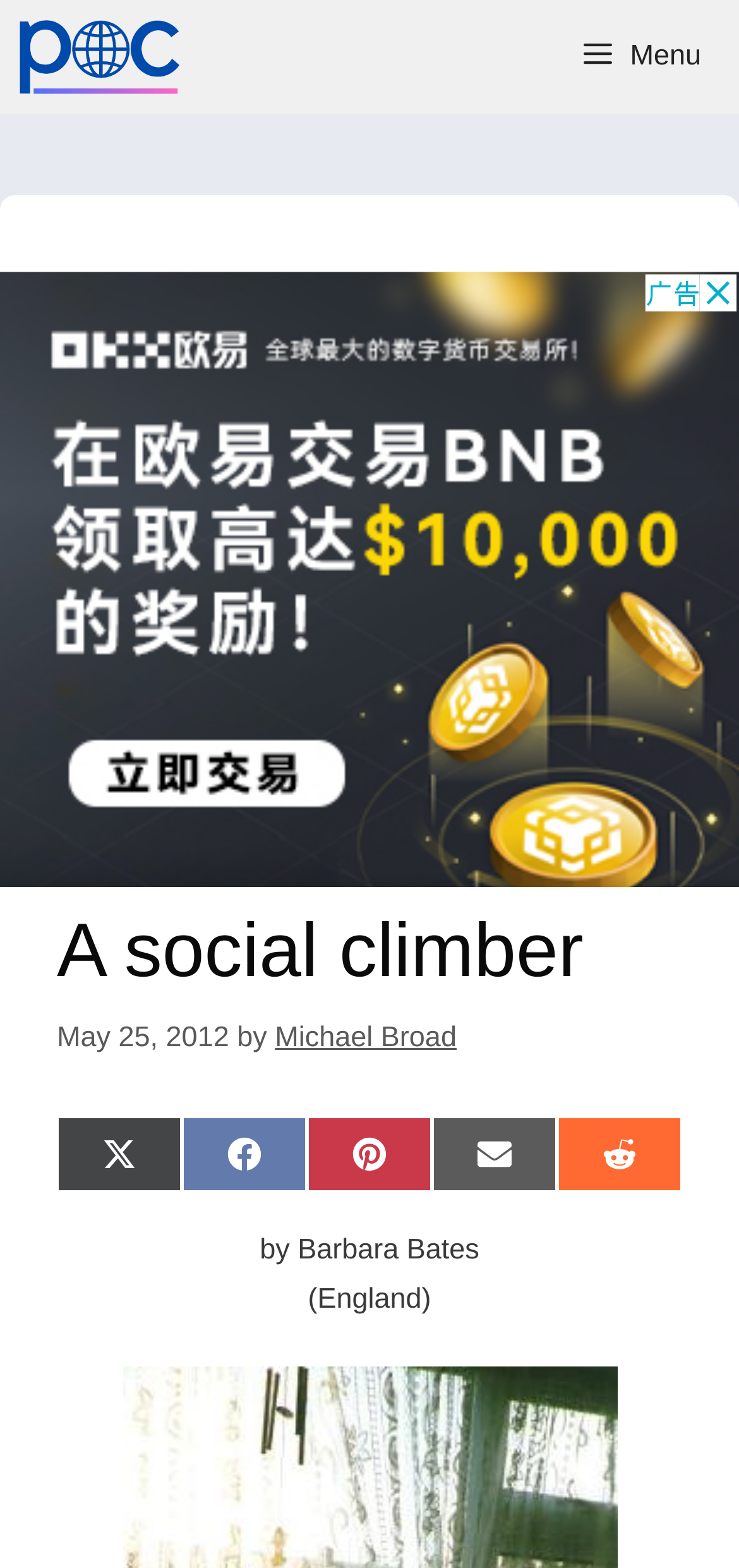Given the description of a UI element: "Follow", identify the bounding box coordinates of the matching element in the webpage screenshot.

None